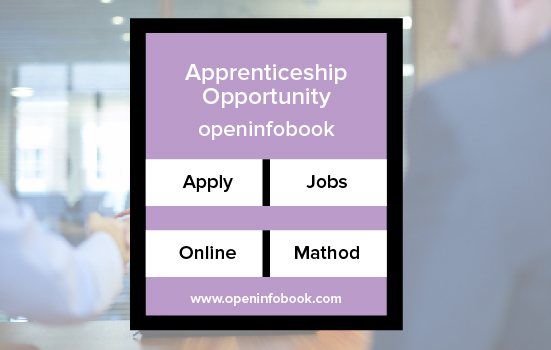What type of environment is suggested by the blurred background?
Please give a detailed and elaborate answer to the question.

The blurred background of a professional setting suggests a business environment, which reinforces the theme of career development and apprenticeship opportunities.